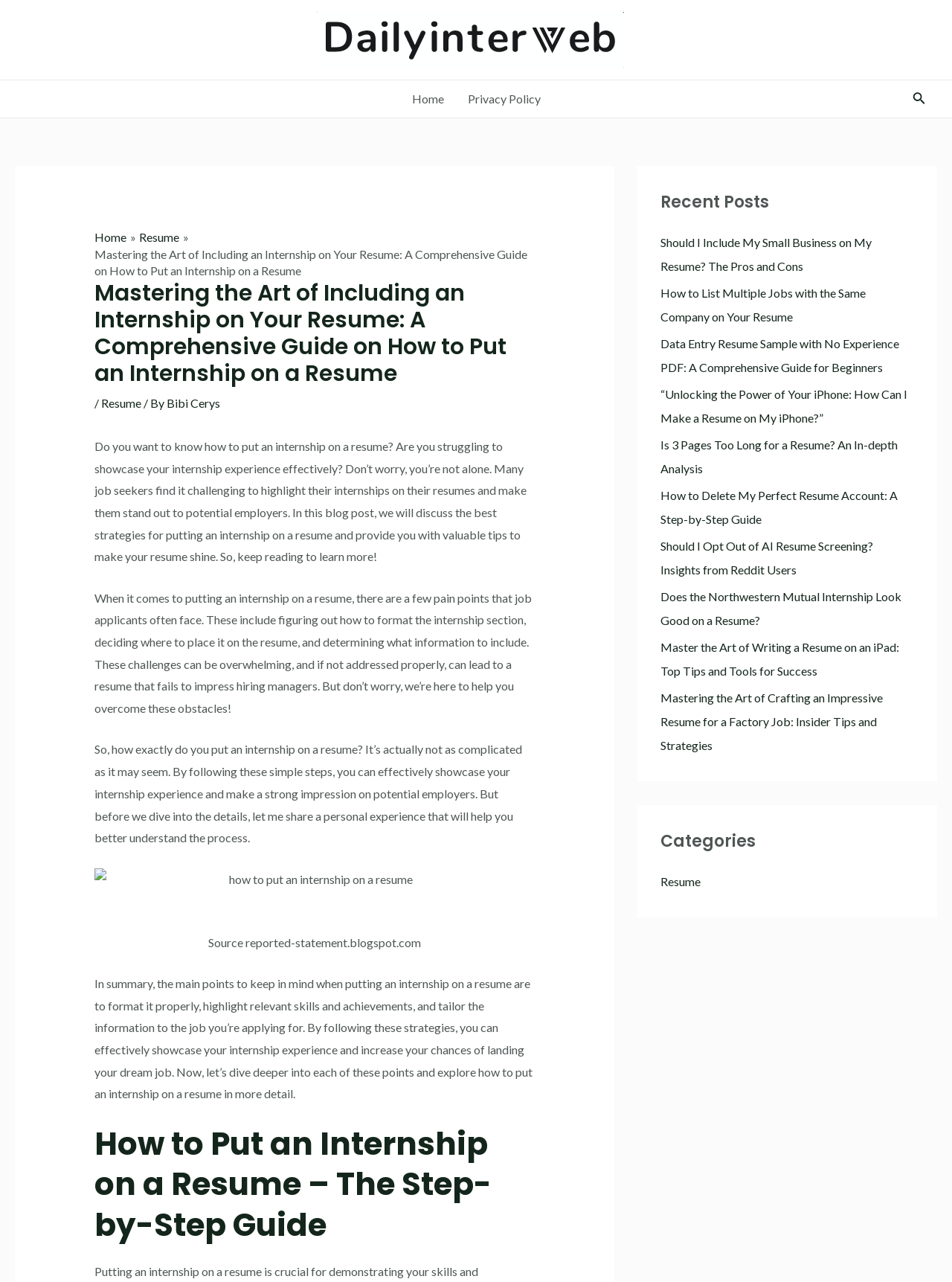Bounding box coordinates should be provided in the format (top-left x, top-left y, bottom-right x, bottom-right y) with all values between 0 and 1. Identify the bounding box for this UI element: Privacy Policy

[0.479, 0.063, 0.58, 0.092]